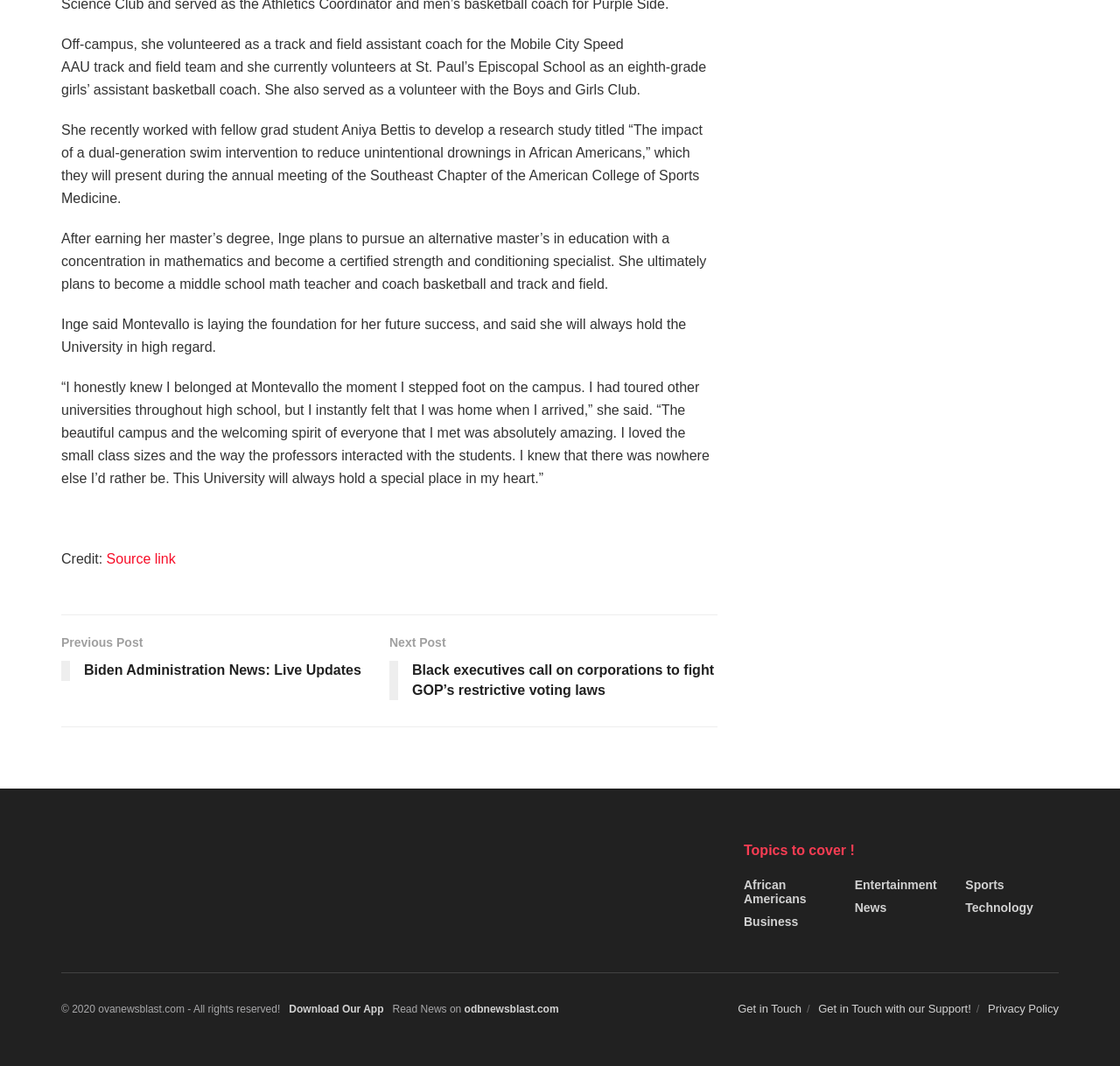What is Inge's future career goal?
Based on the screenshot, provide a one-word or short-phrase response.

Middle school math teacher and coach